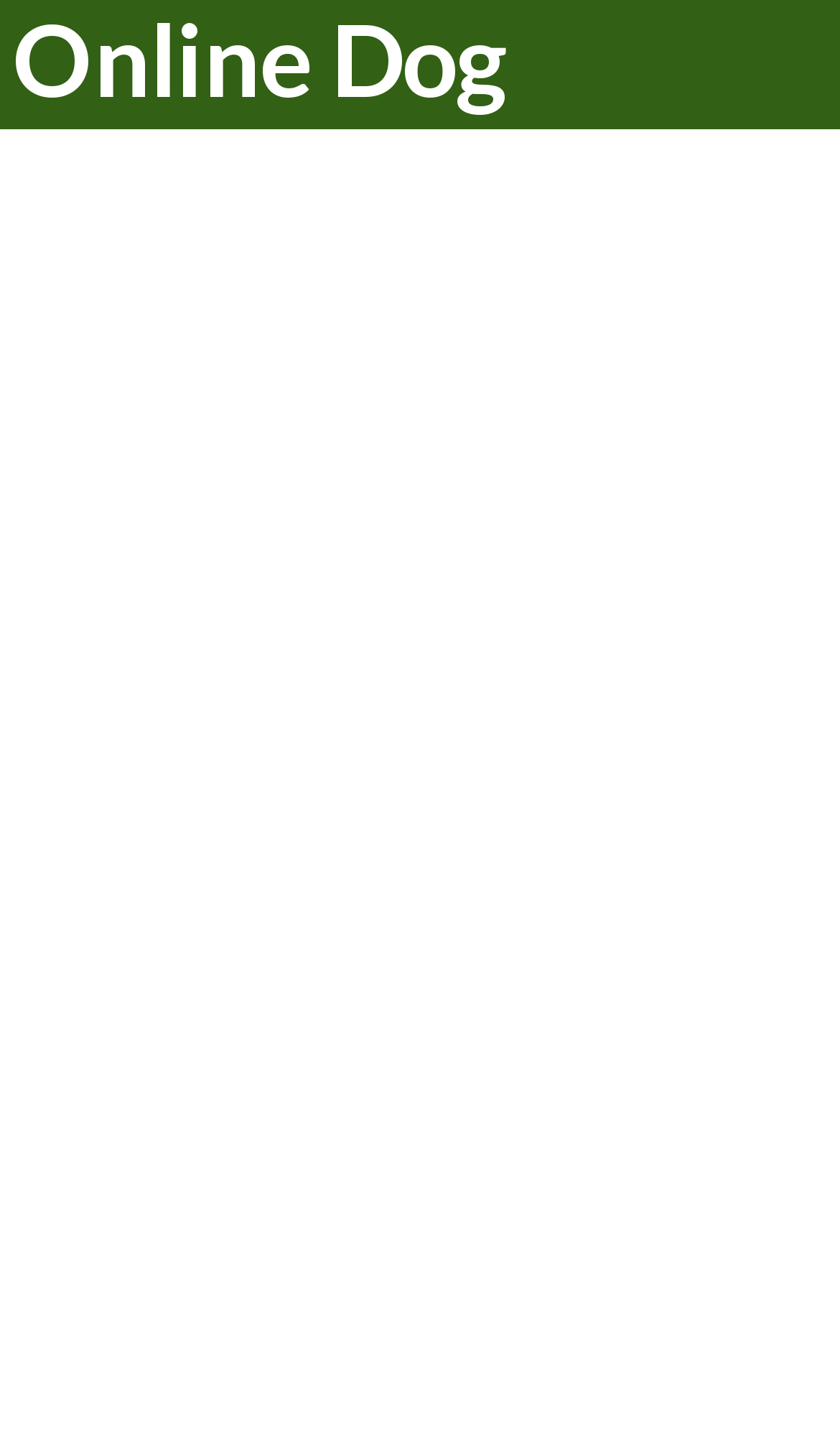Using the description: "Meditation Without All The Rules", identify the bounding box of the corresponding UI element in the screenshot.

None